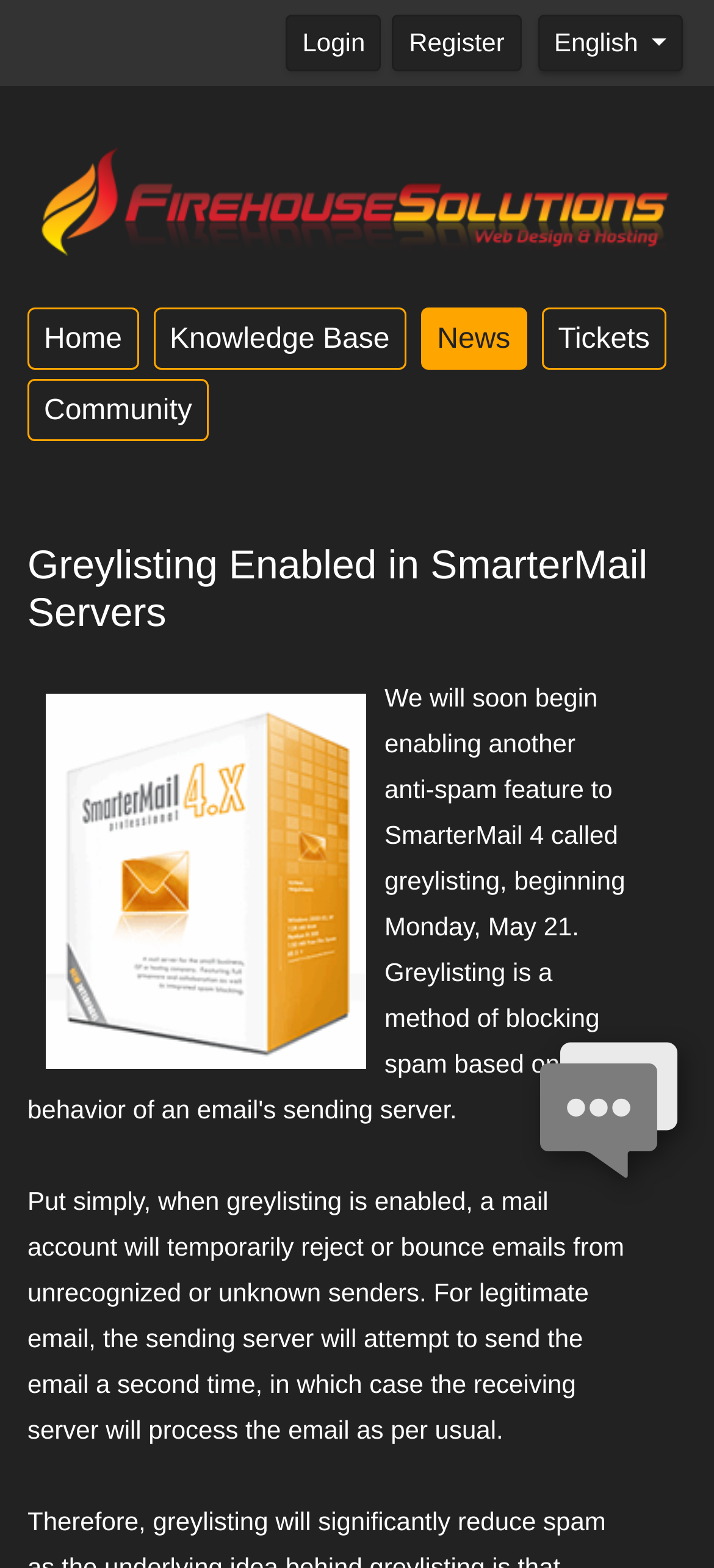What is the main heading displayed on the webpage? Please provide the text.

Greylisting Enabled in SmarterMail Servers